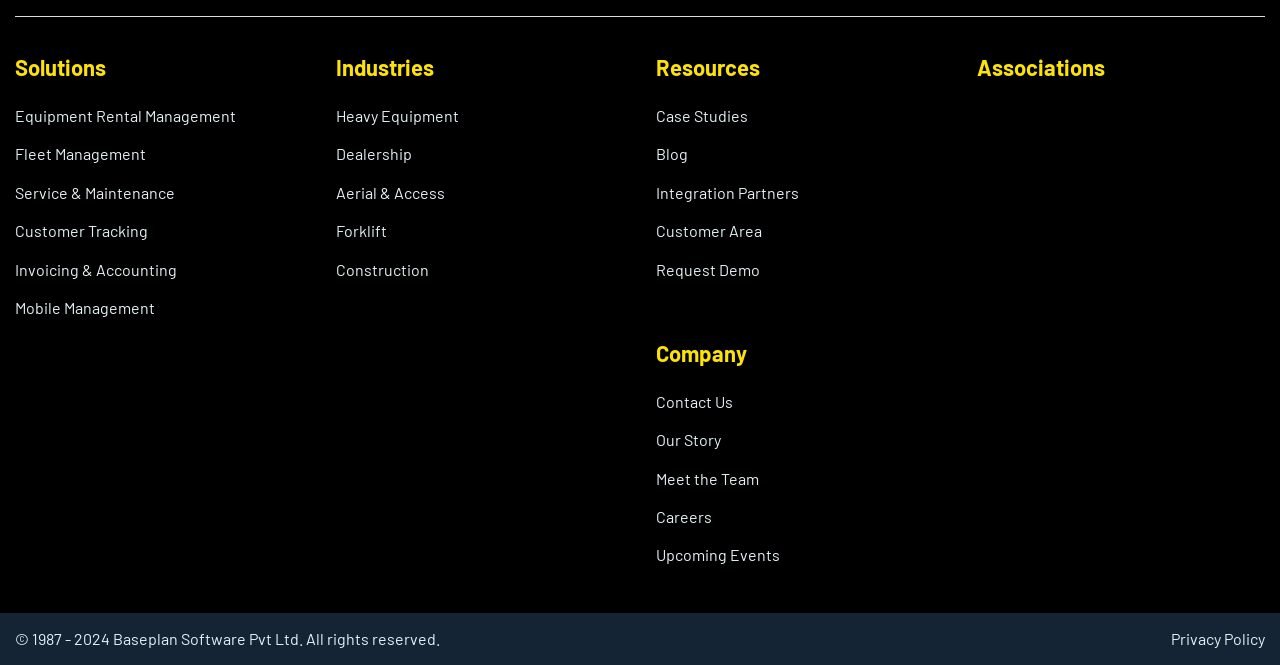Given the element description: "Equipment Rental Management", predict the bounding box coordinates of the UI element it refers to, using four float numbers between 0 and 1, i.e., [left, top, right, bottom].

[0.012, 0.159, 0.184, 0.188]